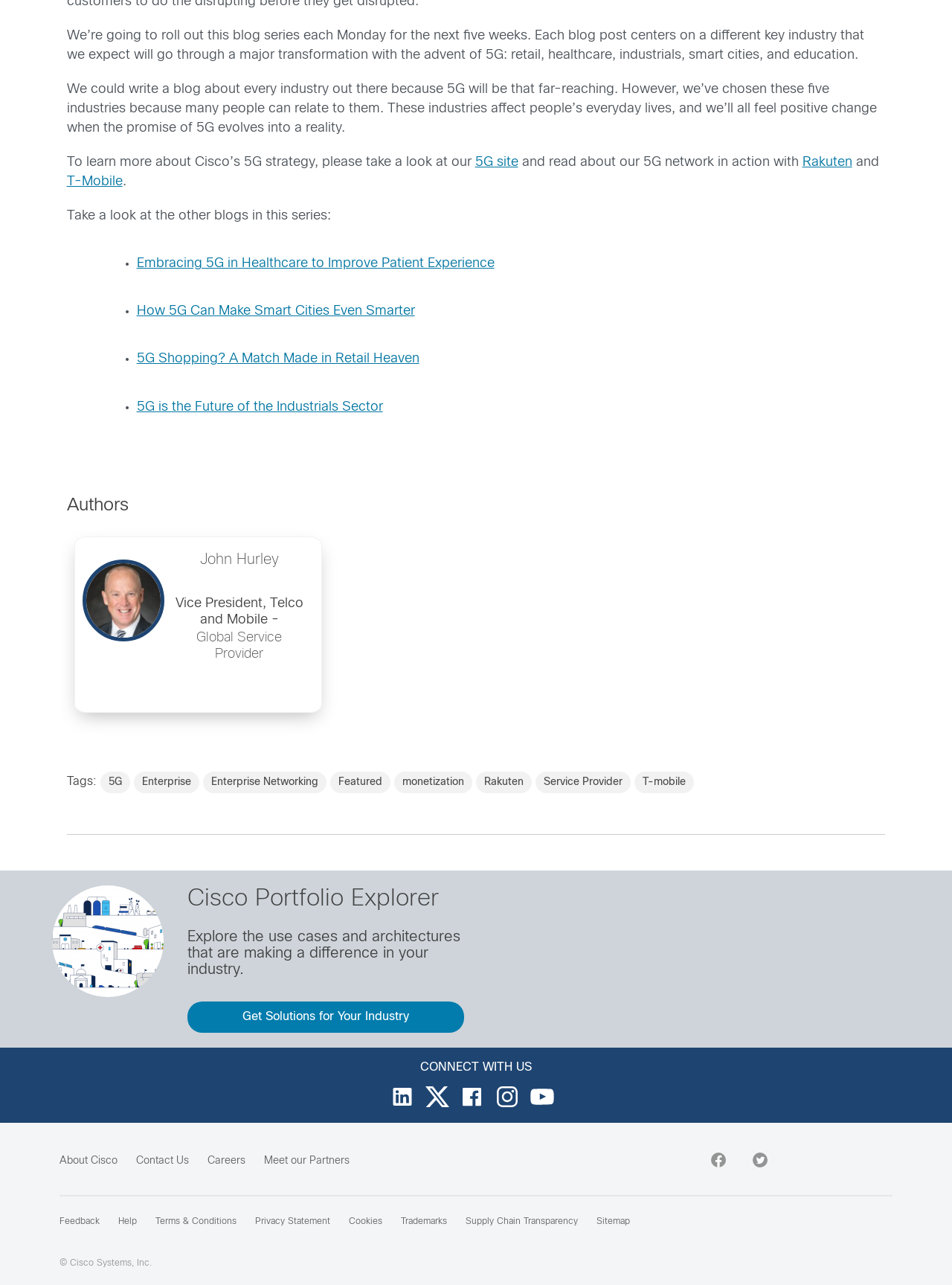Identify the bounding box coordinates necessary to click and complete the given instruction: "Read the blog post about 5G in Healthcare to Improve Patient Experience".

[0.143, 0.2, 0.519, 0.21]